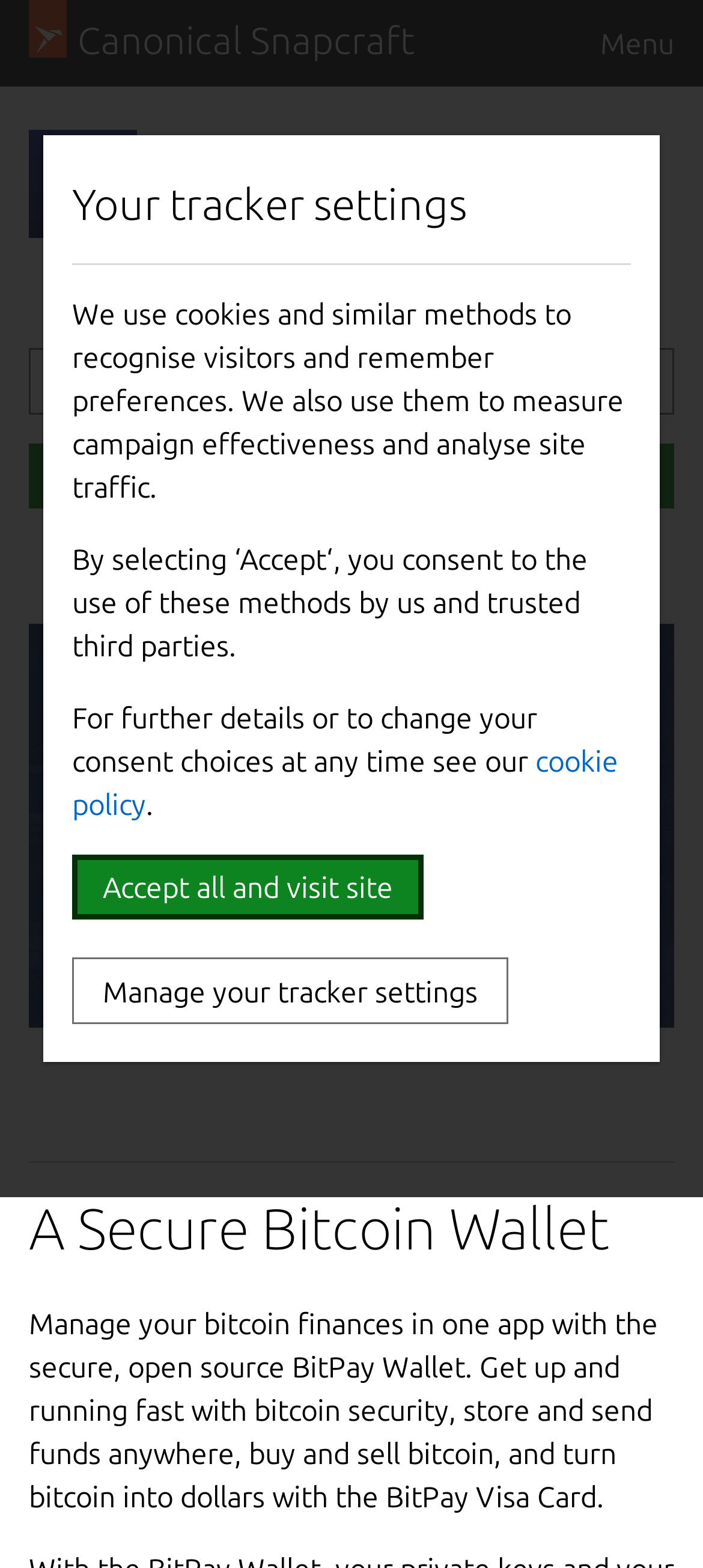Please give a short response to the question using one word or a phrase:
What is the function of the 'Install' button?

Install BitPay